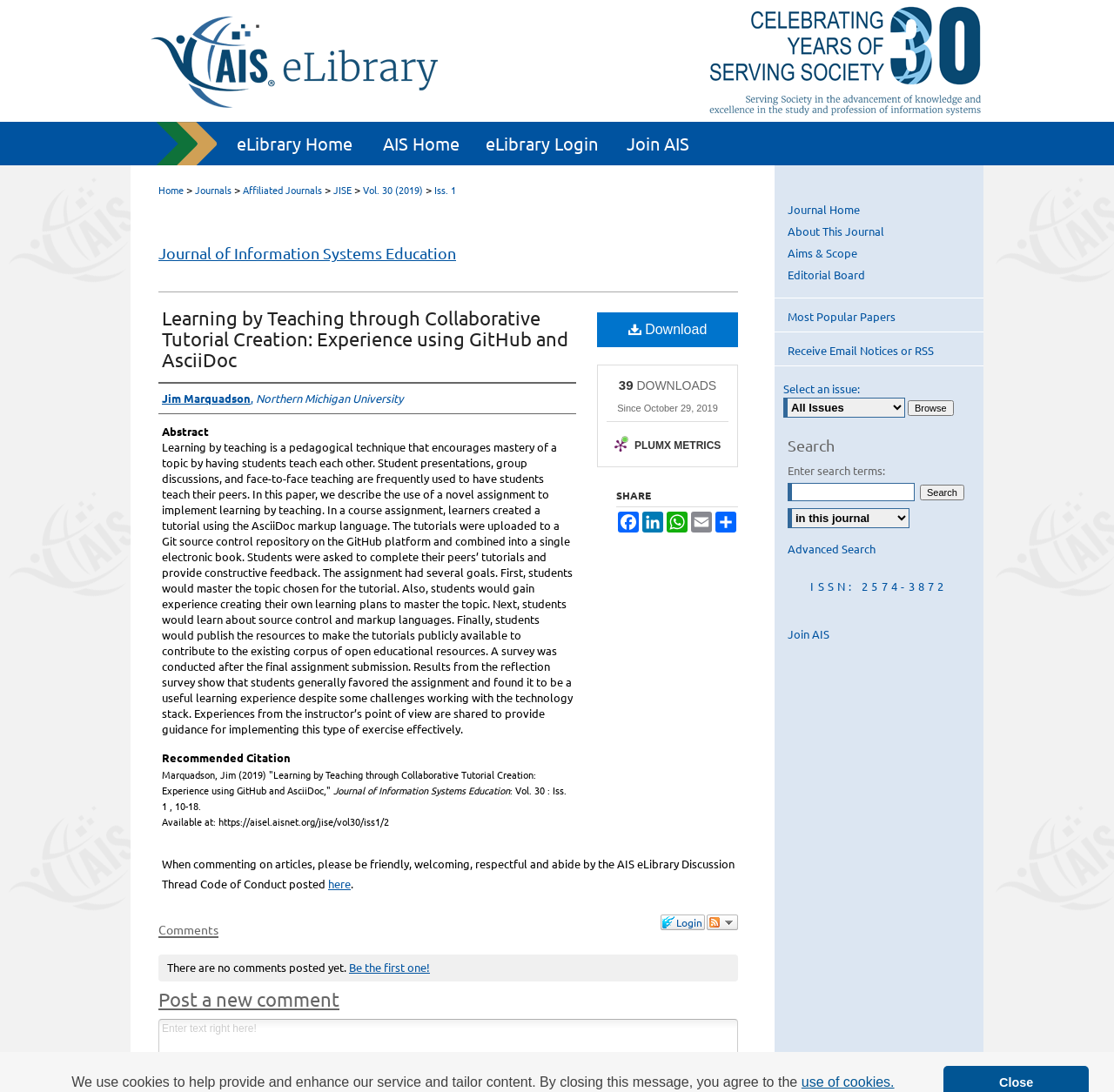What is the name of the author? Refer to the image and provide a one-word or short phrase answer.

Jim Marquadson